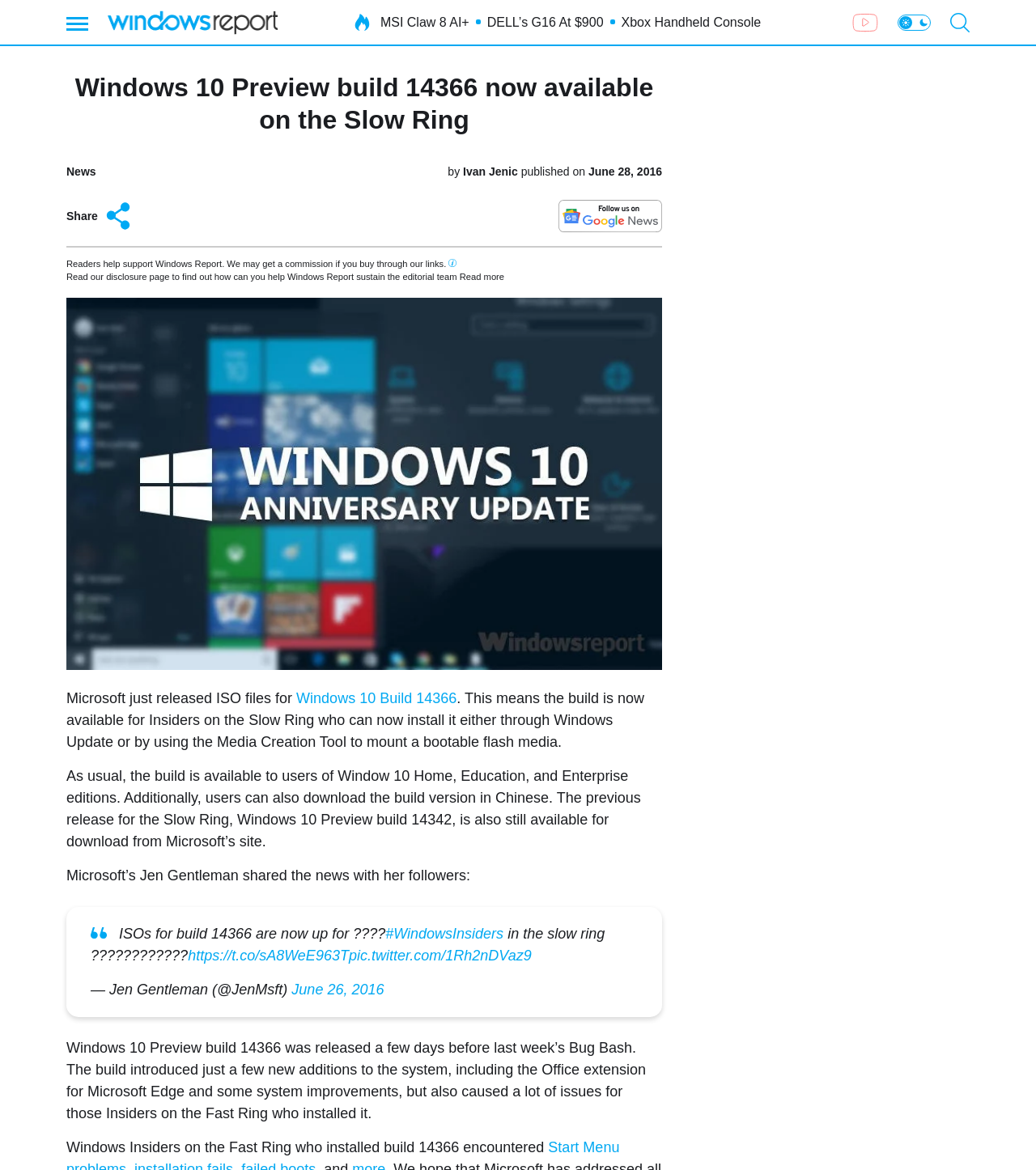Find the headline of the webpage and generate its text content.

Windows 10 Preview build 14366 now available on the Slow Ring